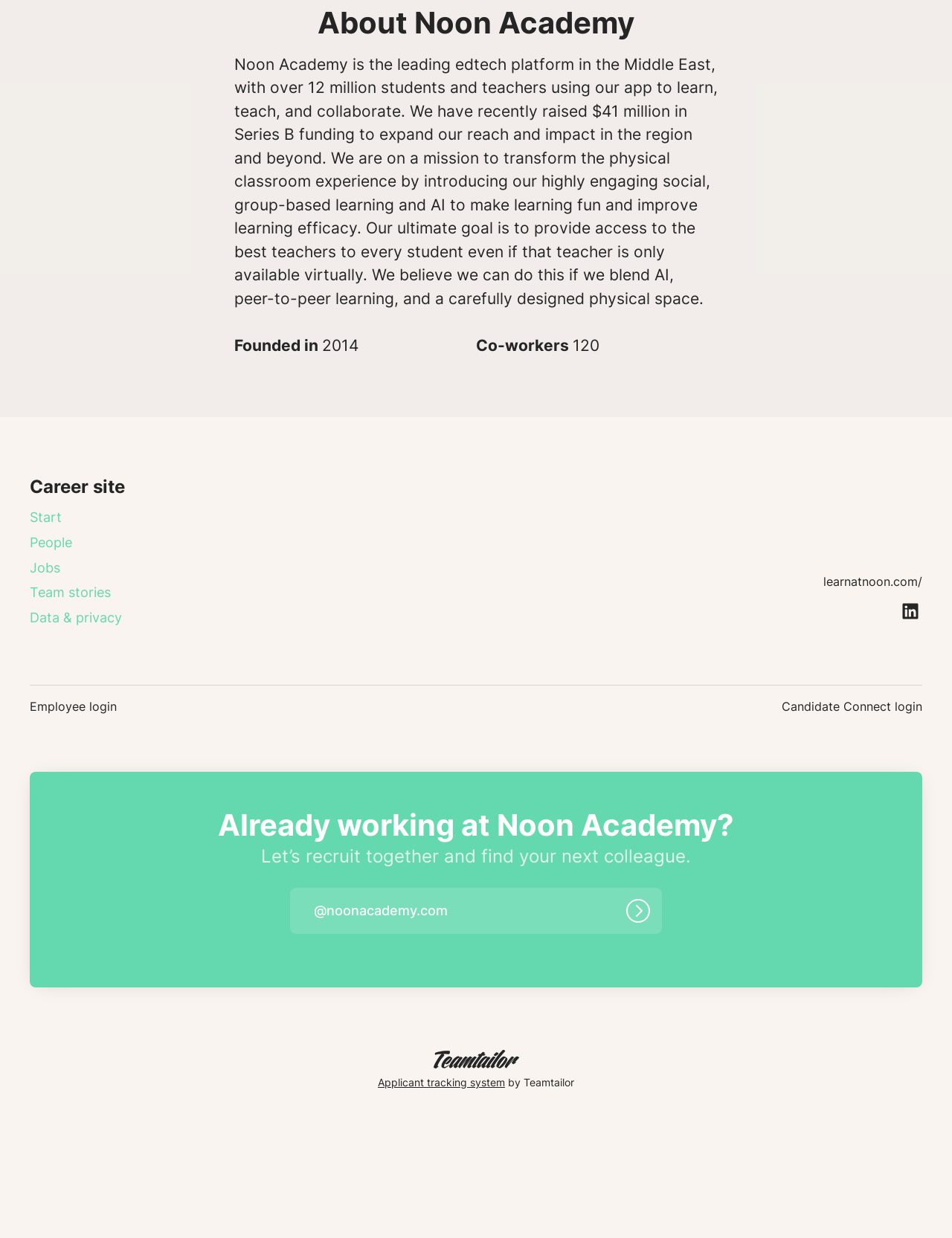Determine the bounding box coordinates for the region that must be clicked to execute the following instruction: "Read about Team stories".

[0.031, 0.47, 0.116, 0.487]